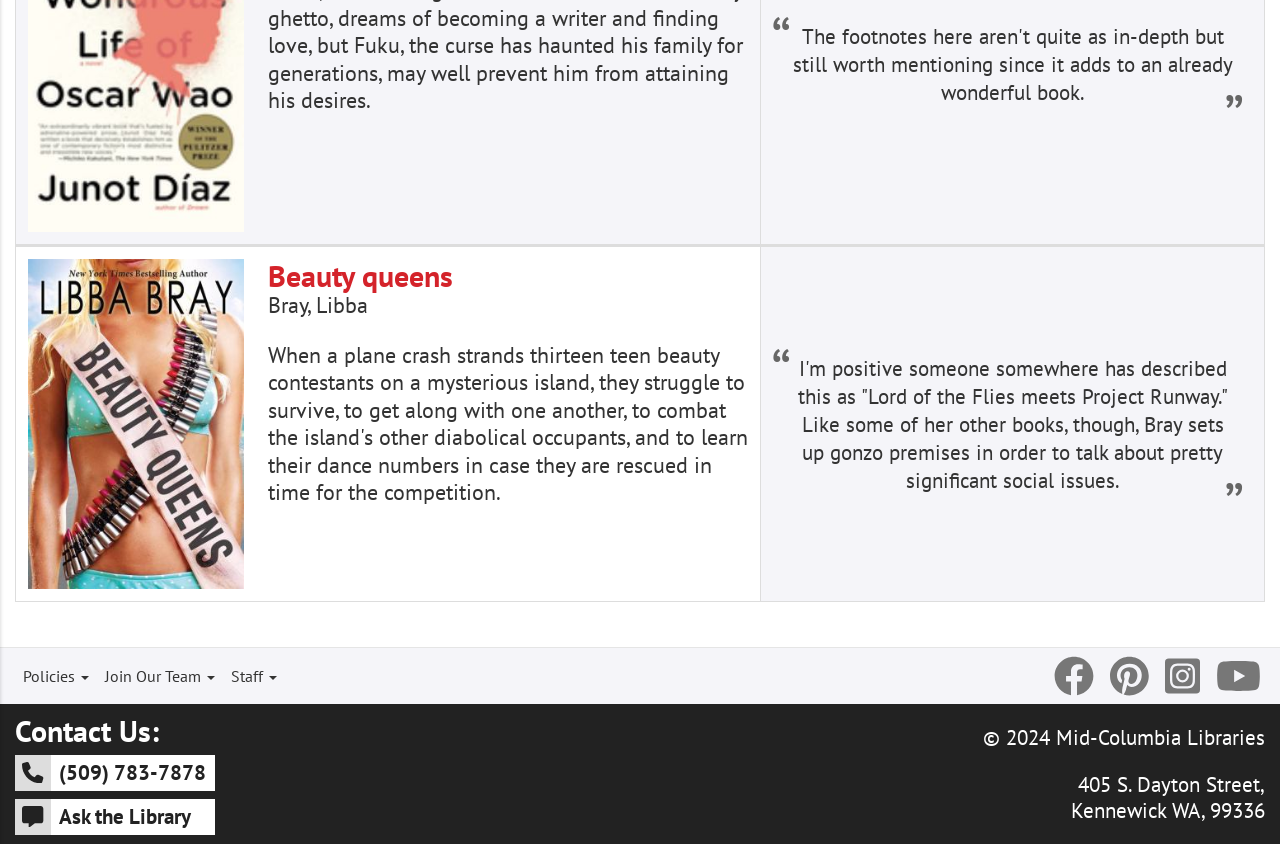Respond to the following question with a brief word or phrase:
What social media platforms can you follow the library on?

Facebook, Pinterest, Instagram, YouTube